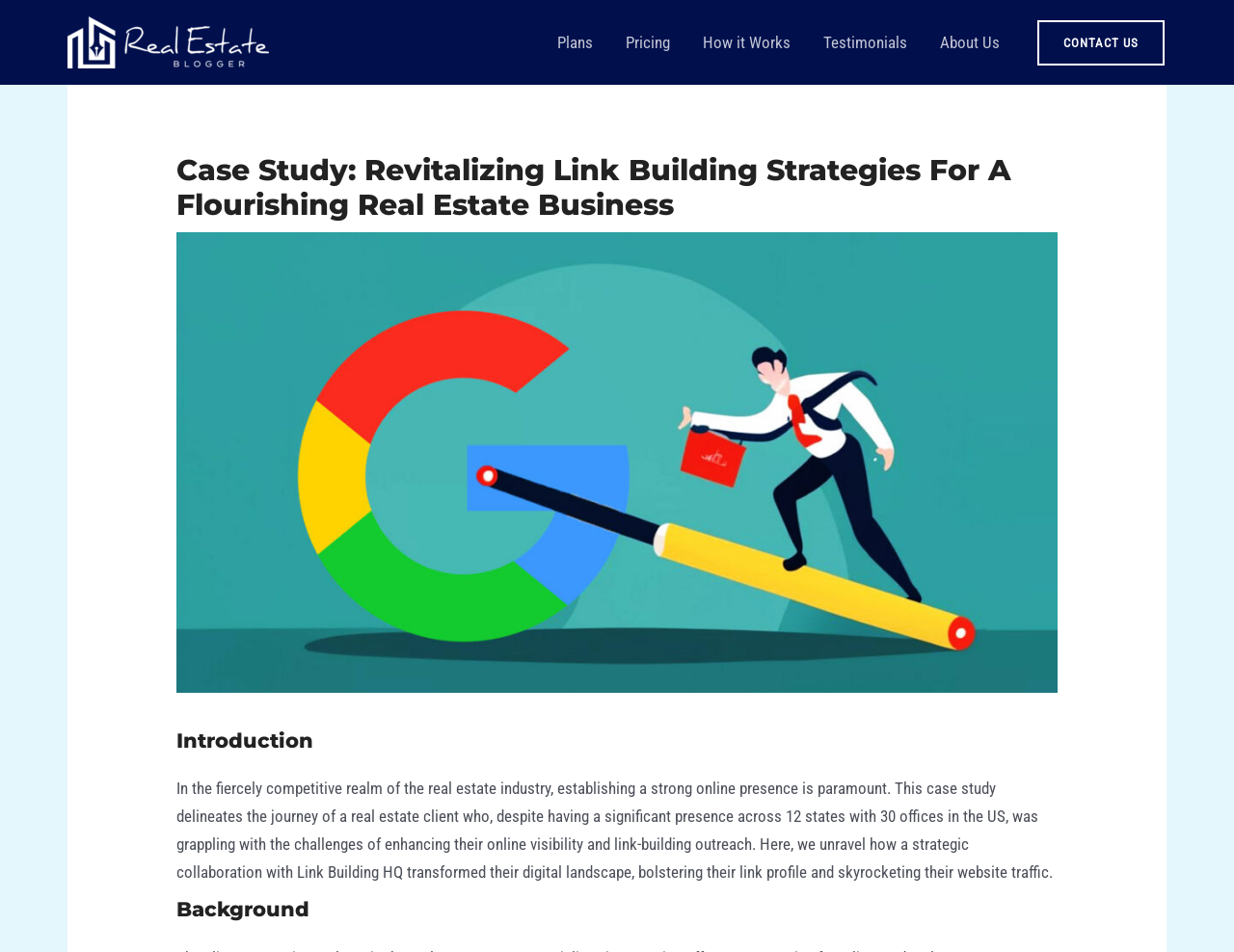Determine the primary headline of the webpage.

Case Study: Revitalizing Link Building Strategies For A Flourishing Real Estate Business